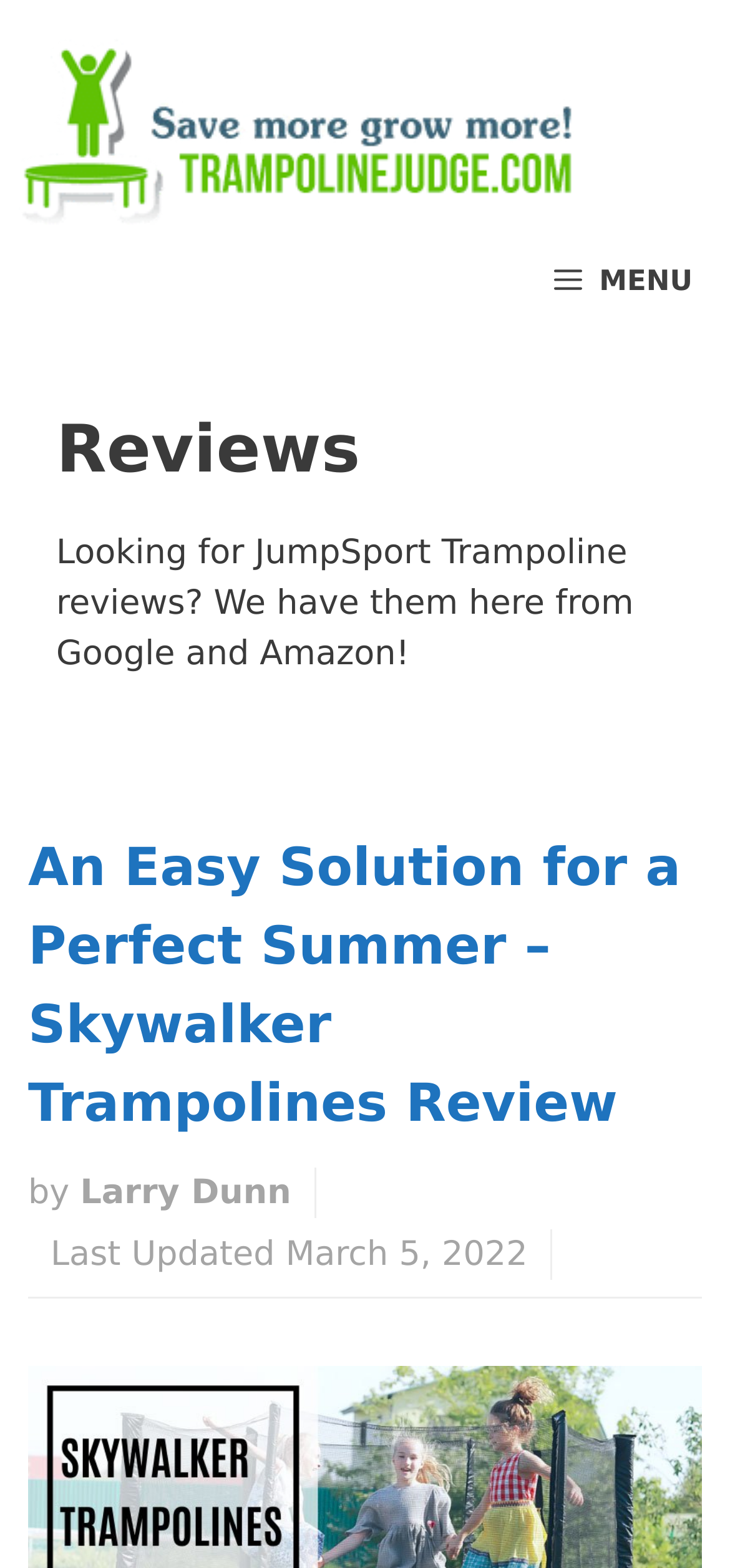Who wrote the latest trampoline review?
We need a detailed and meticulous answer to the question.

I found the author's name 'Larry Dunn' next to the review title 'An Easy Solution for a Perfect Summer – Skywalker Trampolines Review'.